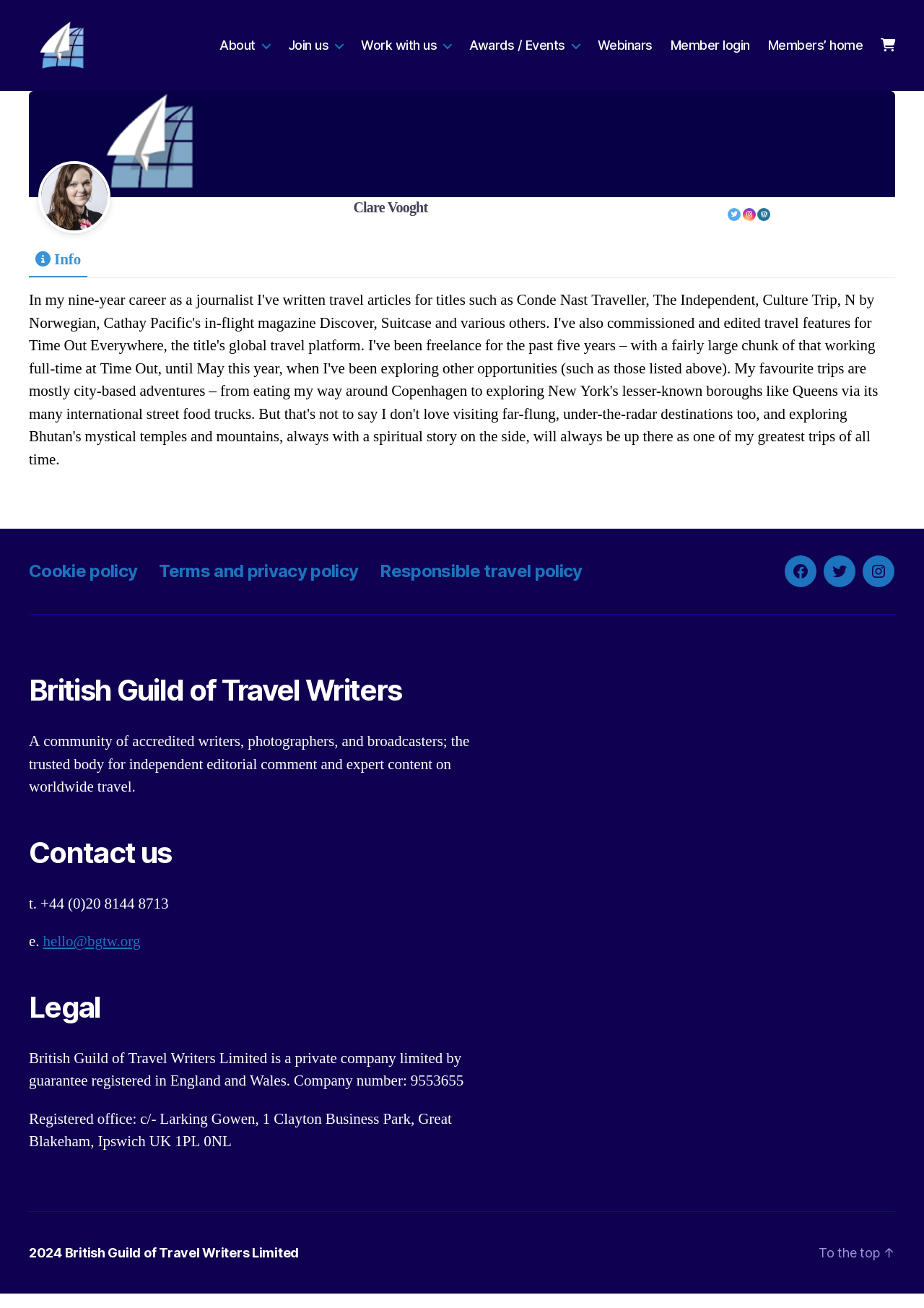What is the company number of British Guild of Travel Writers Limited? Refer to the image and provide a one-word or short phrase answer.

9553655